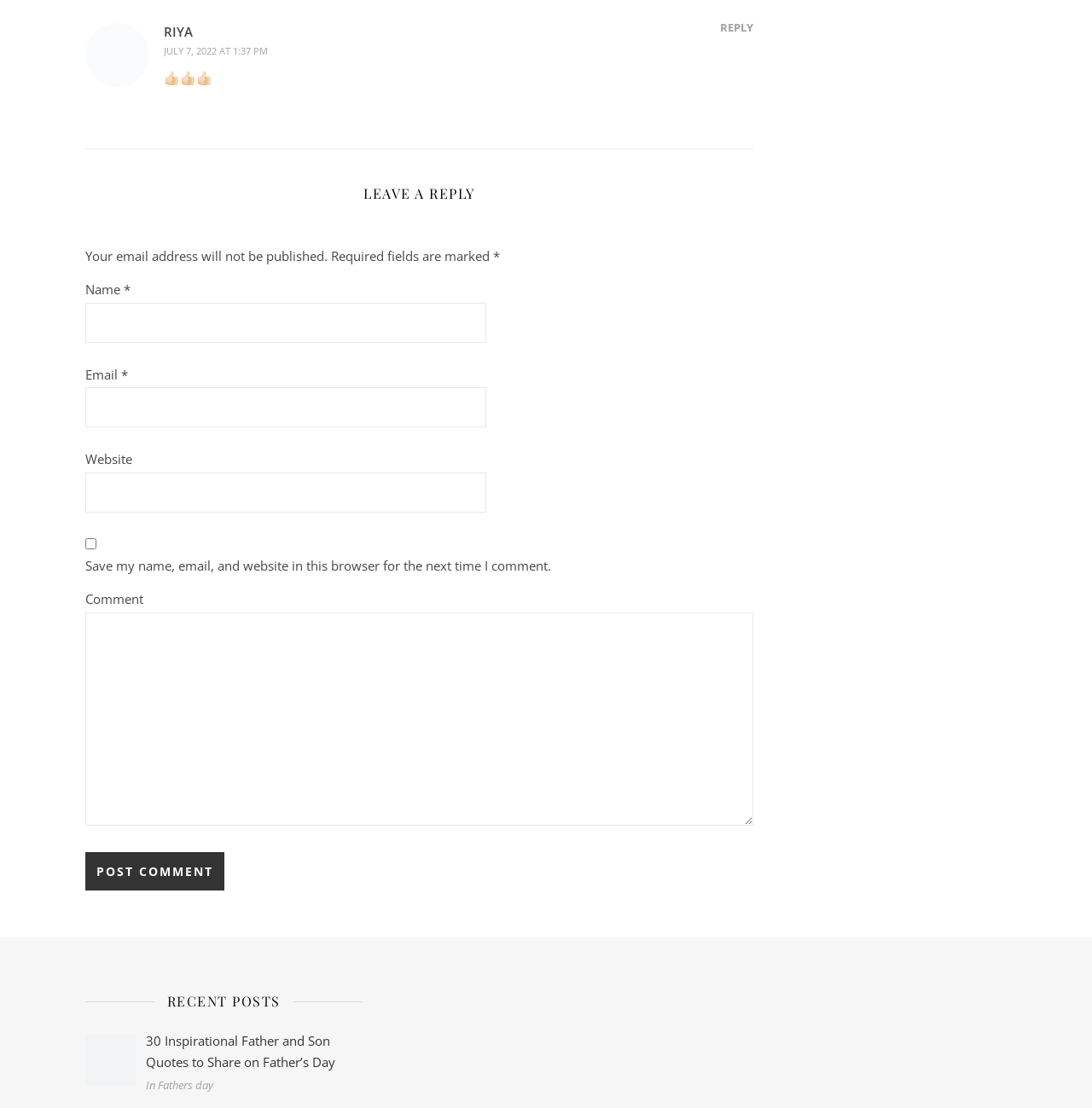Locate the coordinates of the bounding box for the clickable region that fulfills this instruction: "Post a comment".

[0.078, 0.769, 0.205, 0.804]